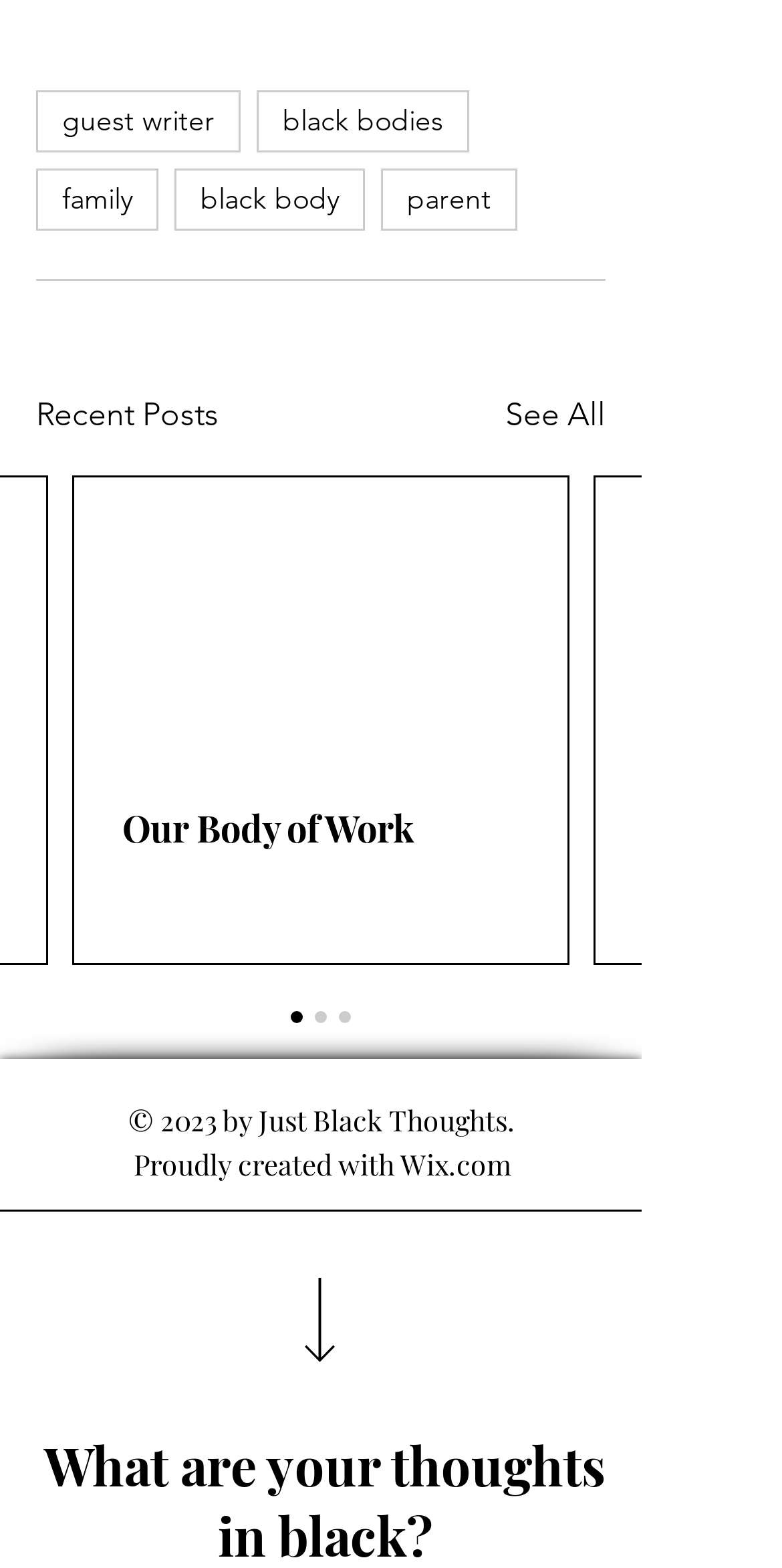Determine the bounding box coordinates of the clickable element to complete this instruction: "go to Our Body of Work". Provide the coordinates in the format of four float numbers between 0 and 1, [left, top, right, bottom].

[0.156, 0.513, 0.664, 0.543]